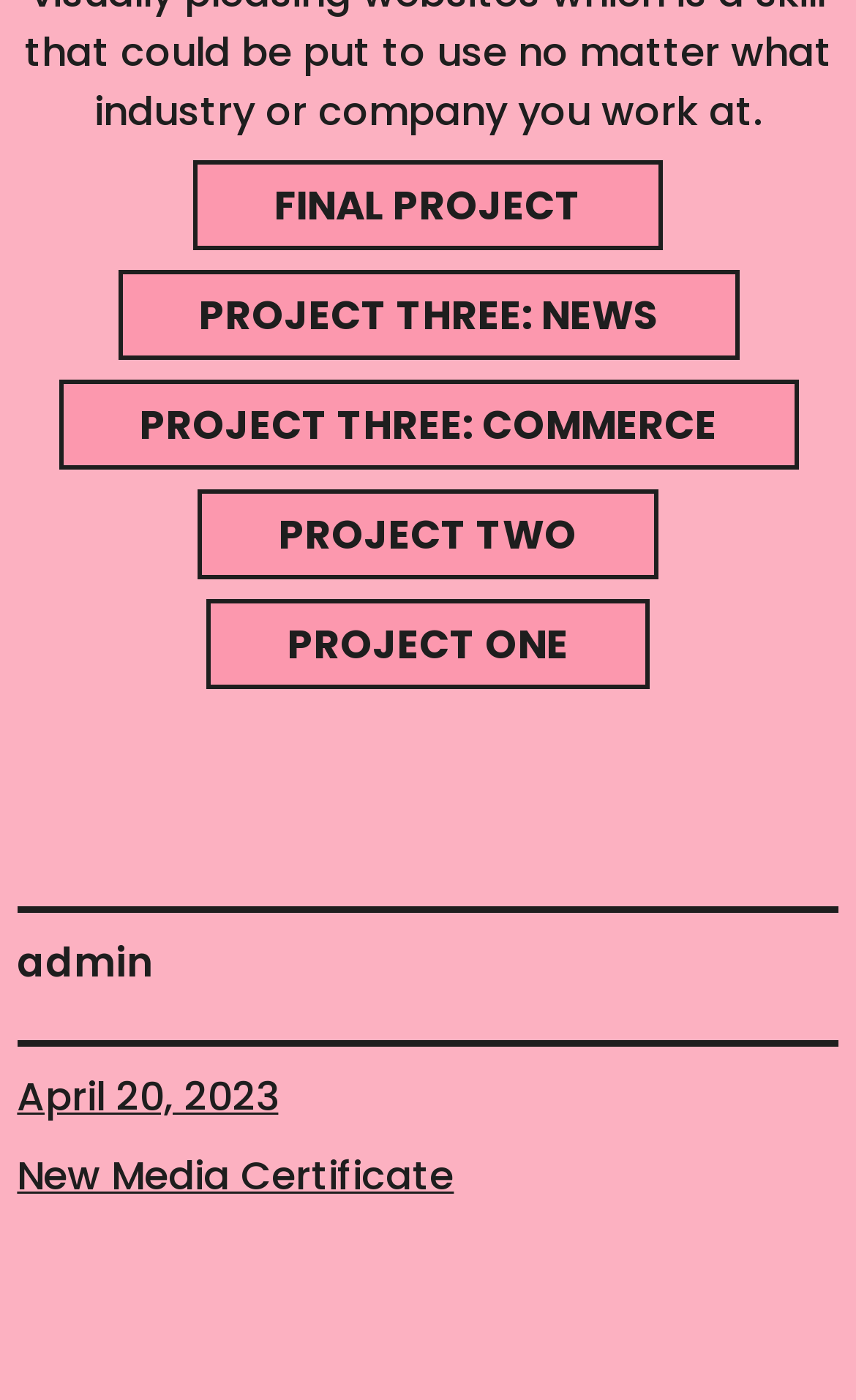Please answer the following question using a single word or phrase: 
How many links are above the first horizontal separator?

5